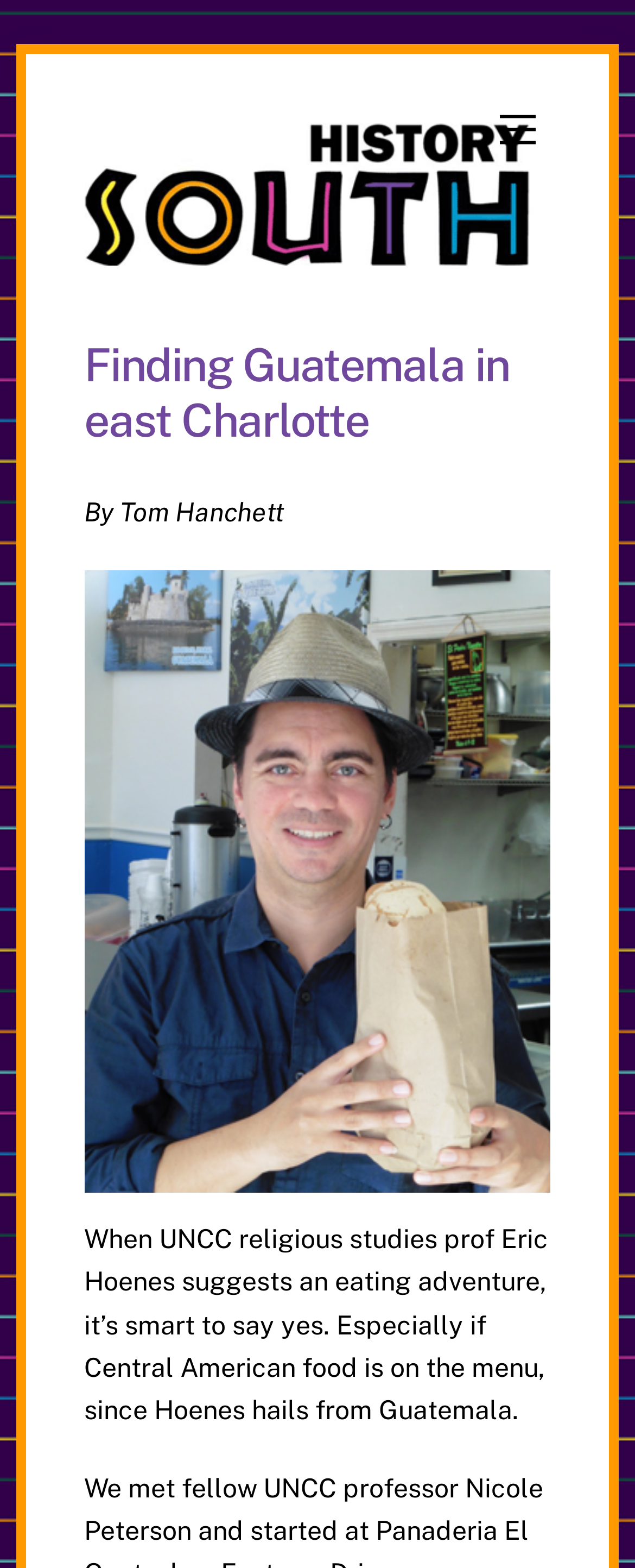What type of food is mentioned in the article?
Could you give a comprehensive explanation in response to this question?

The article mentions that Eric Hoenes suggests an eating adventure, and especially if Central American food is on the menu, since he hails from Guatemala.